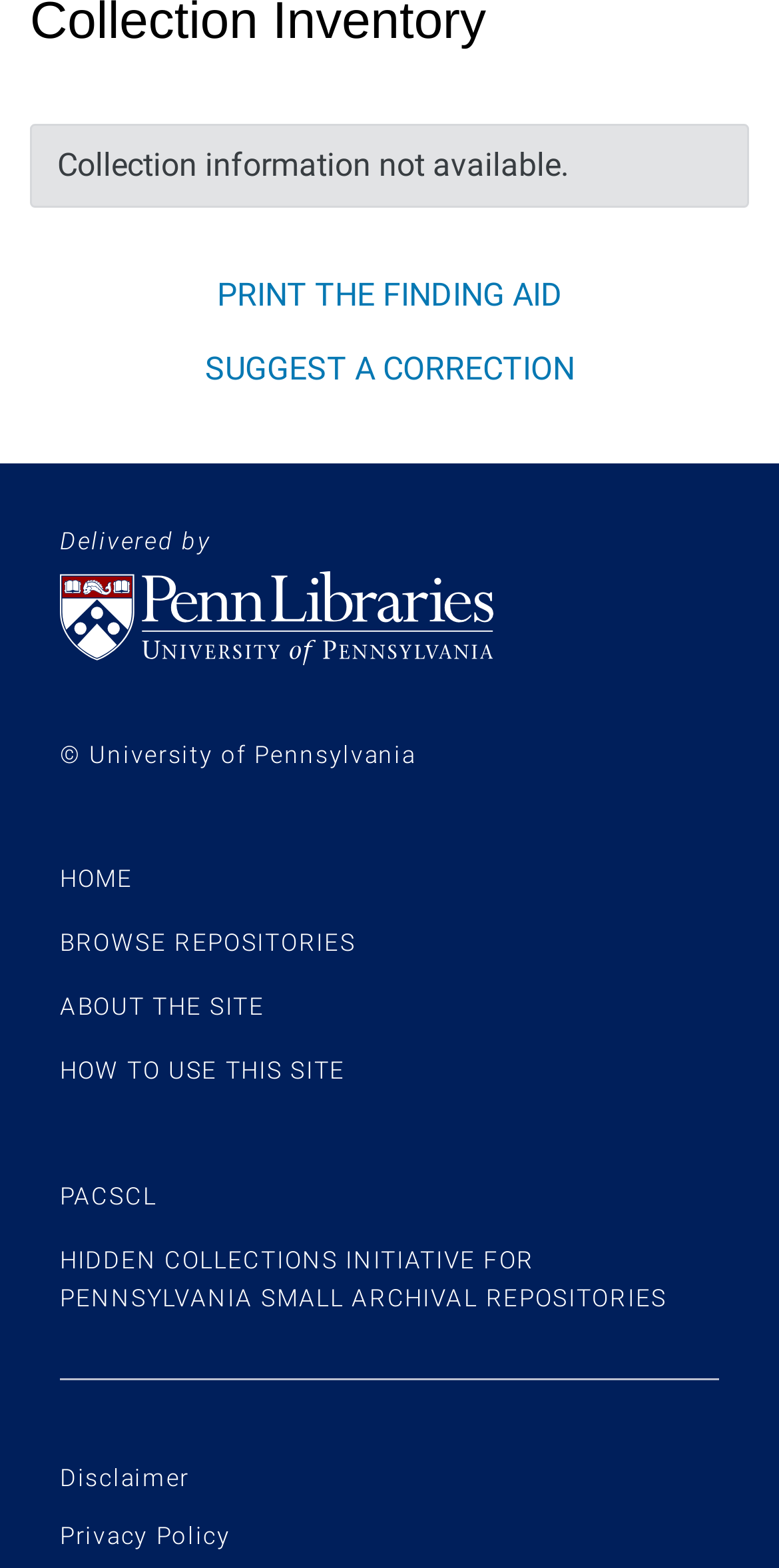Give a succinct answer to this question in a single word or phrase: 
What is the name of the university mentioned on the page?

University of Pennsylvania